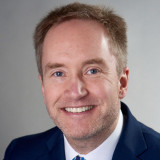With reference to the image, please provide a detailed answer to the following question: What is Albin Moser's demeanor?

The caption describes Albin Moser's smile as warm, which conveys a sense of friendliness and welcoming nature, and his overall demeanor is described as approachable, which suggests that he is easy to talk to and interact with.